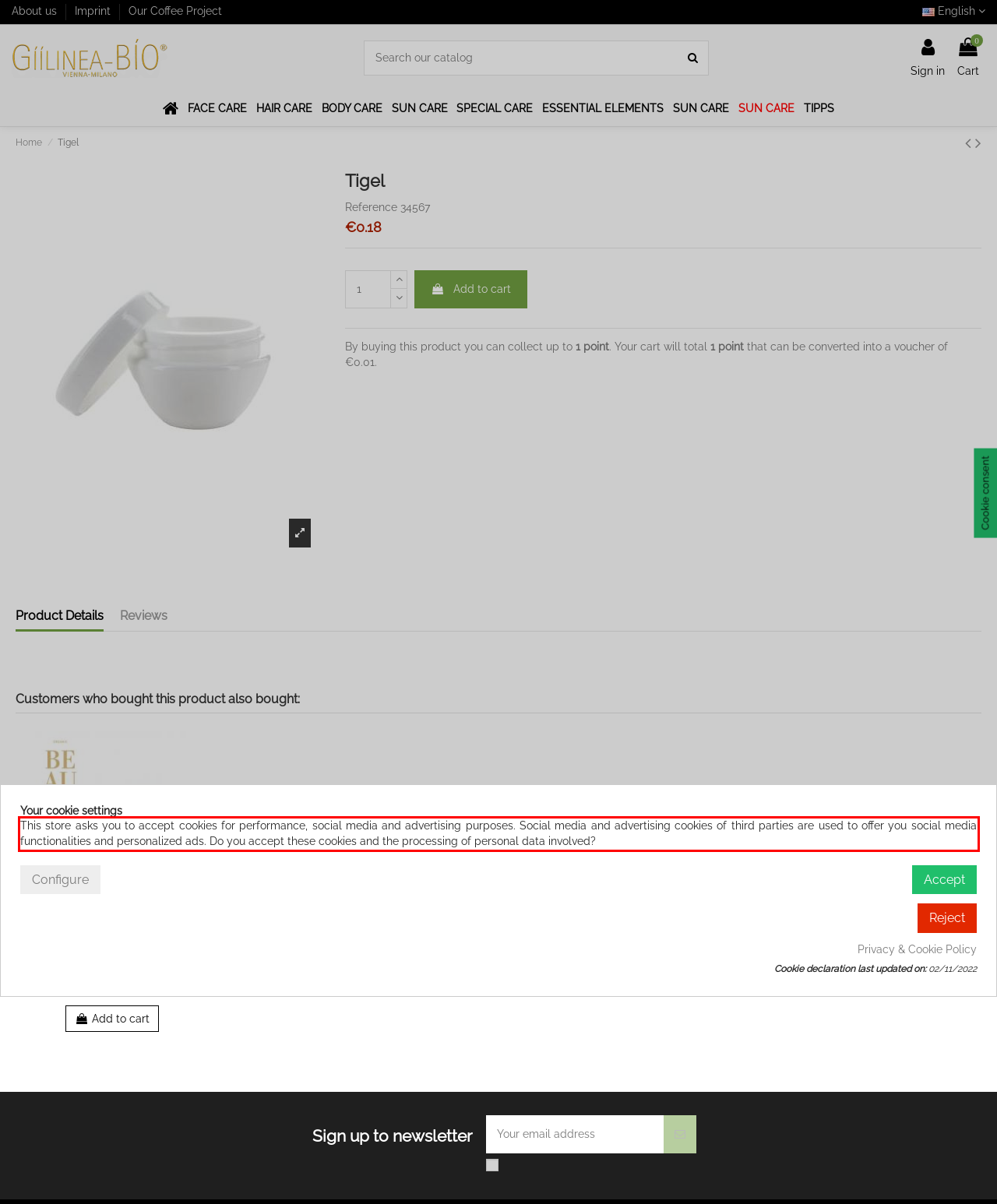Given the screenshot of a webpage, identify the red rectangle bounding box and recognize the text content inside it, generating the extracted text.

This store asks you to accept cookies for performance, social media and advertising purposes. Social media and advertising cookies of third parties are used to offer you social media functionalities and personalized ads. Do you accept these cookies and the processing of personal data involved?